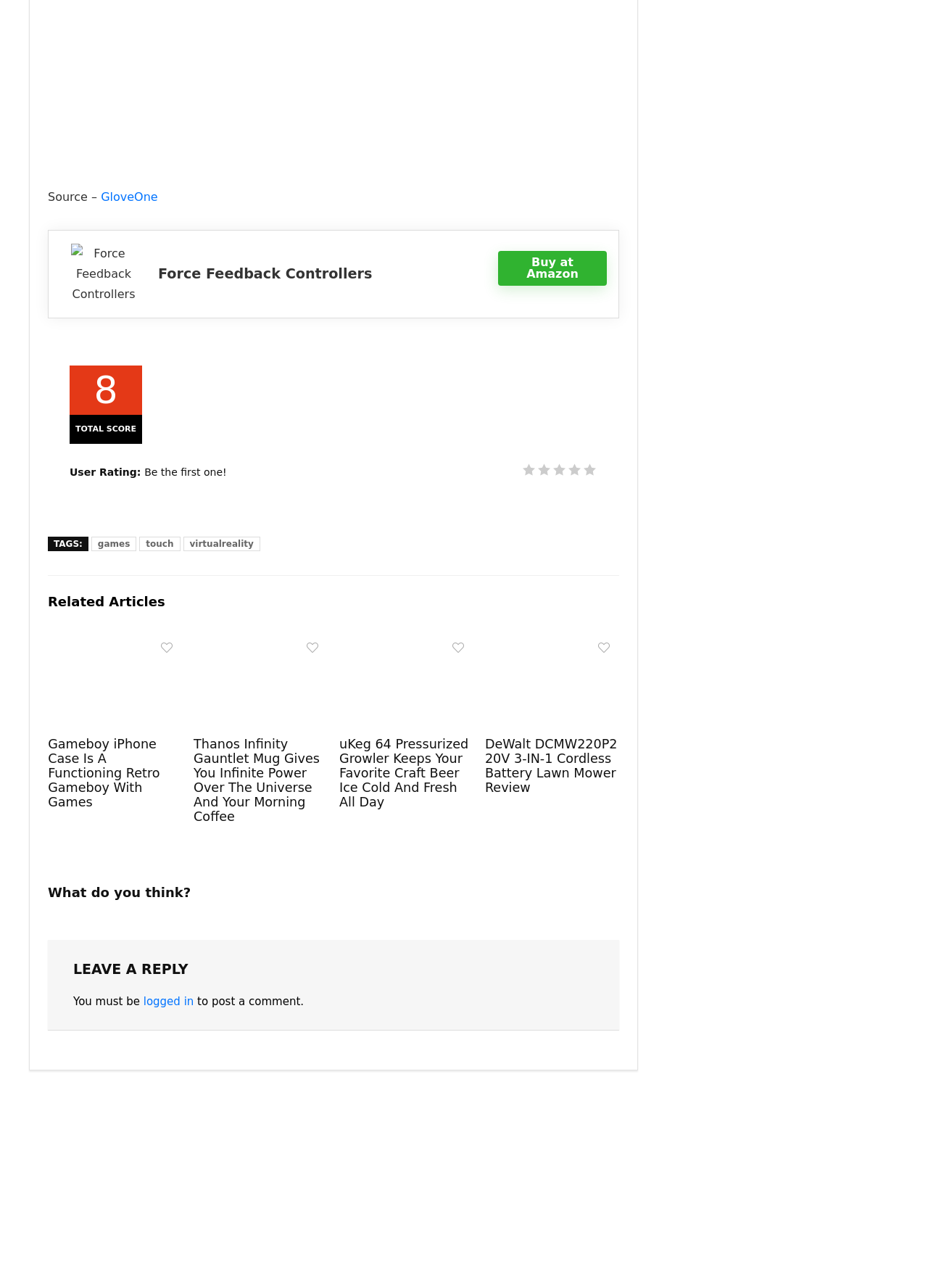Answer this question in one word or a short phrase: How many articles are related to the main content?

4